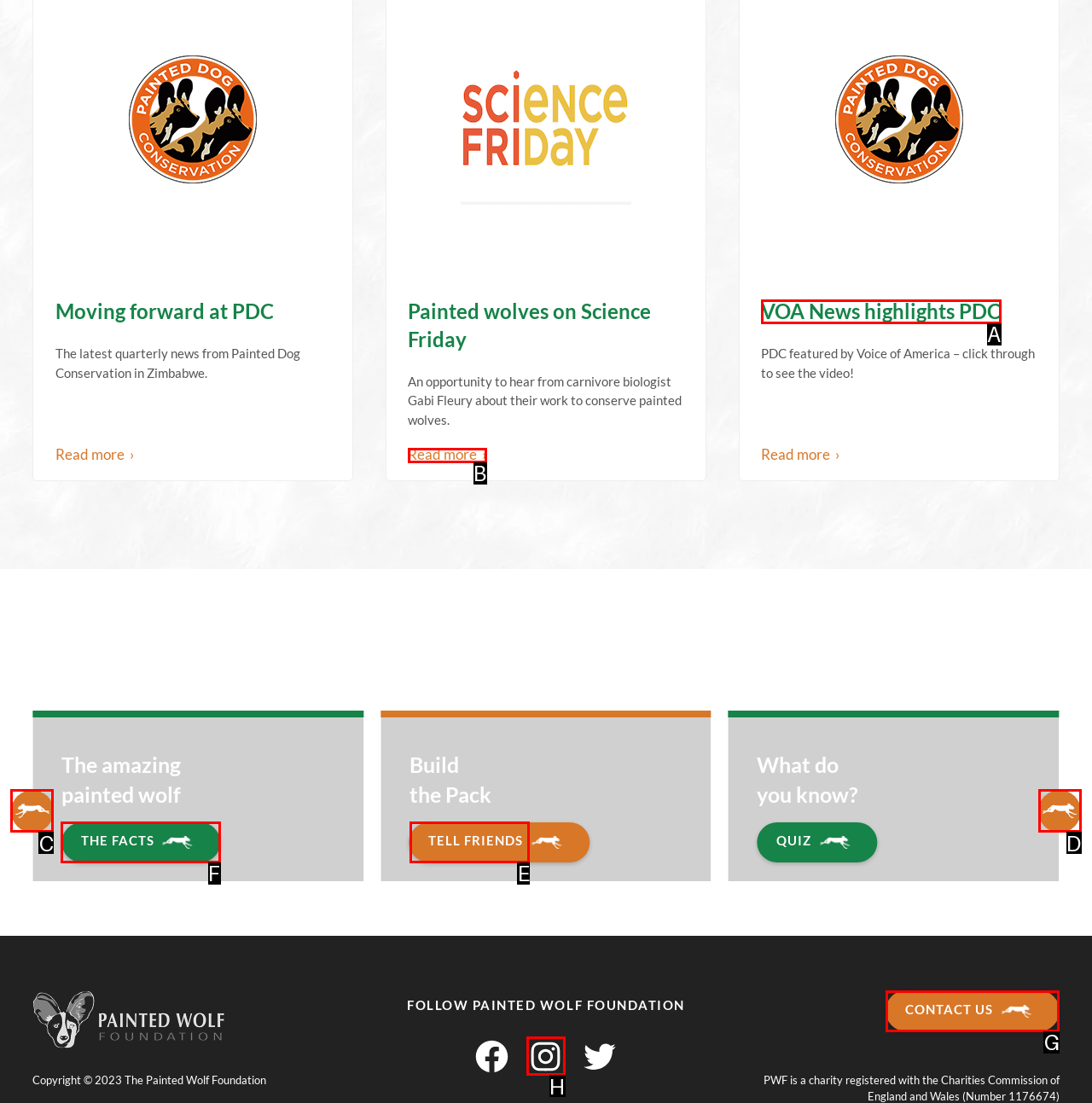Based on the choices marked in the screenshot, which letter represents the correct UI element to perform the task: Click the 'How do I update a governor's details?' link?

None